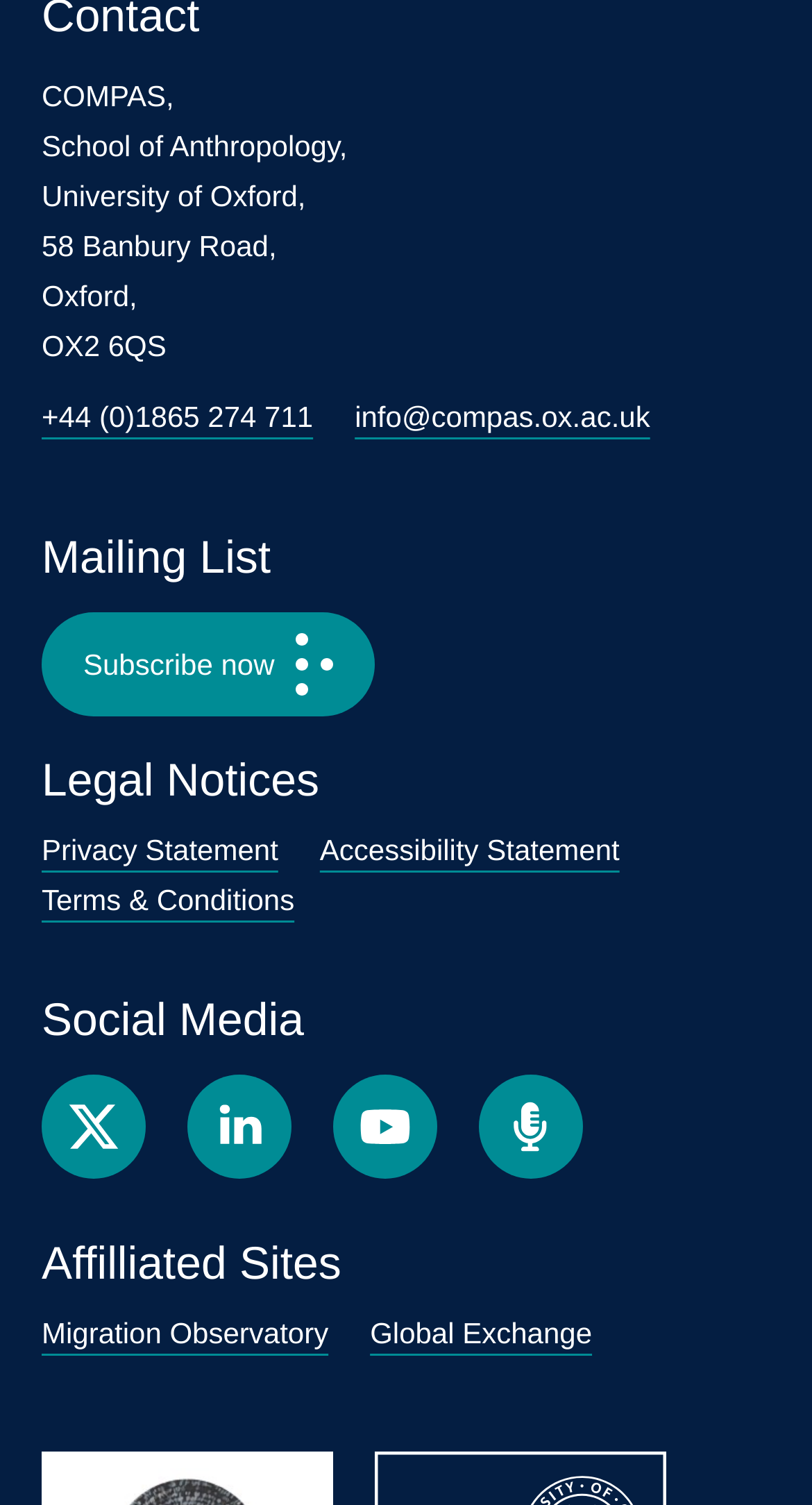Provide a one-word or short-phrase response to the question:
How many social media links are available?

4